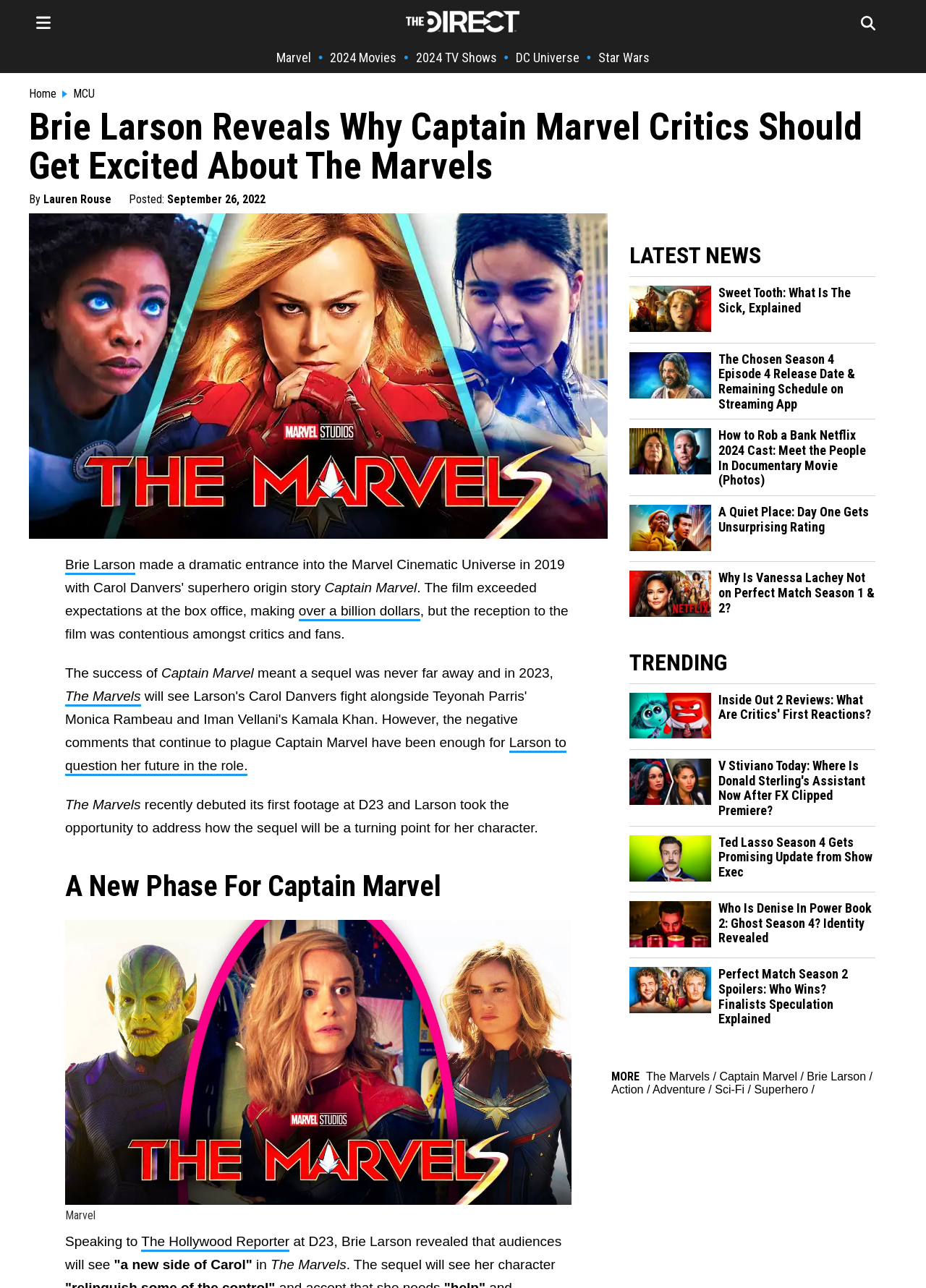Elaborate on the different components and information displayed on the webpage.

The webpage is an article about Brie Larson discussing Carol Danvers' "new phase" in the Captain Marvel sequel, The Marvels. At the top of the page, there is a logo of The Direct, a navigation menu, and a search bar. Below the navigation menu, there are several links to different categories, including Marvel, 2024 Movies, 2024 TV Shows, DC Universe, and Star Wars.

The main article begins with a heading that reads "Brie Larson Reveals Why Captain Marvel Critics Should Get Excited About The Marvels." Below the heading, there is a byline that credits Lauren Rouse as the author, along with the date of publication, September 26, 2022. The article features an image of Captain Marvel 2 with Brie Larson, which takes up a significant portion of the page.

The article discusses how the first Captain Marvel film exceeded expectations at the box office but received mixed reviews from critics and fans. It then goes on to talk about how the success of the film led to a sequel, The Marvels, which recently debuted its first footage at D23. Brie Larson is quoted as saying that the sequel will show a new side of Carol Danvers.

The article is divided into sections, with headings that break up the content. There is a section titled "A New Phase For Captain Marvel" that features an image of Brie Larson as Captain Marvel. The article concludes with a quote from Larson about what audiences can expect from the sequel.

On the right-hand side of the page, there is a section titled "LATEST NEWS" that features links to several other articles, including ones about Sweet Tooth, The Chosen, and A Quiet Place: Day One. Below this section, there is another section titled "TRENDING" that features more links to articles, including ones about Inside Out 2, Ted Lasso, and Power Book 2: Ghost.

At the bottom of the page, there is a section that allows users to navigate to other pages, including ones about The Marvels, Captain Marvel, and Brie Larson.